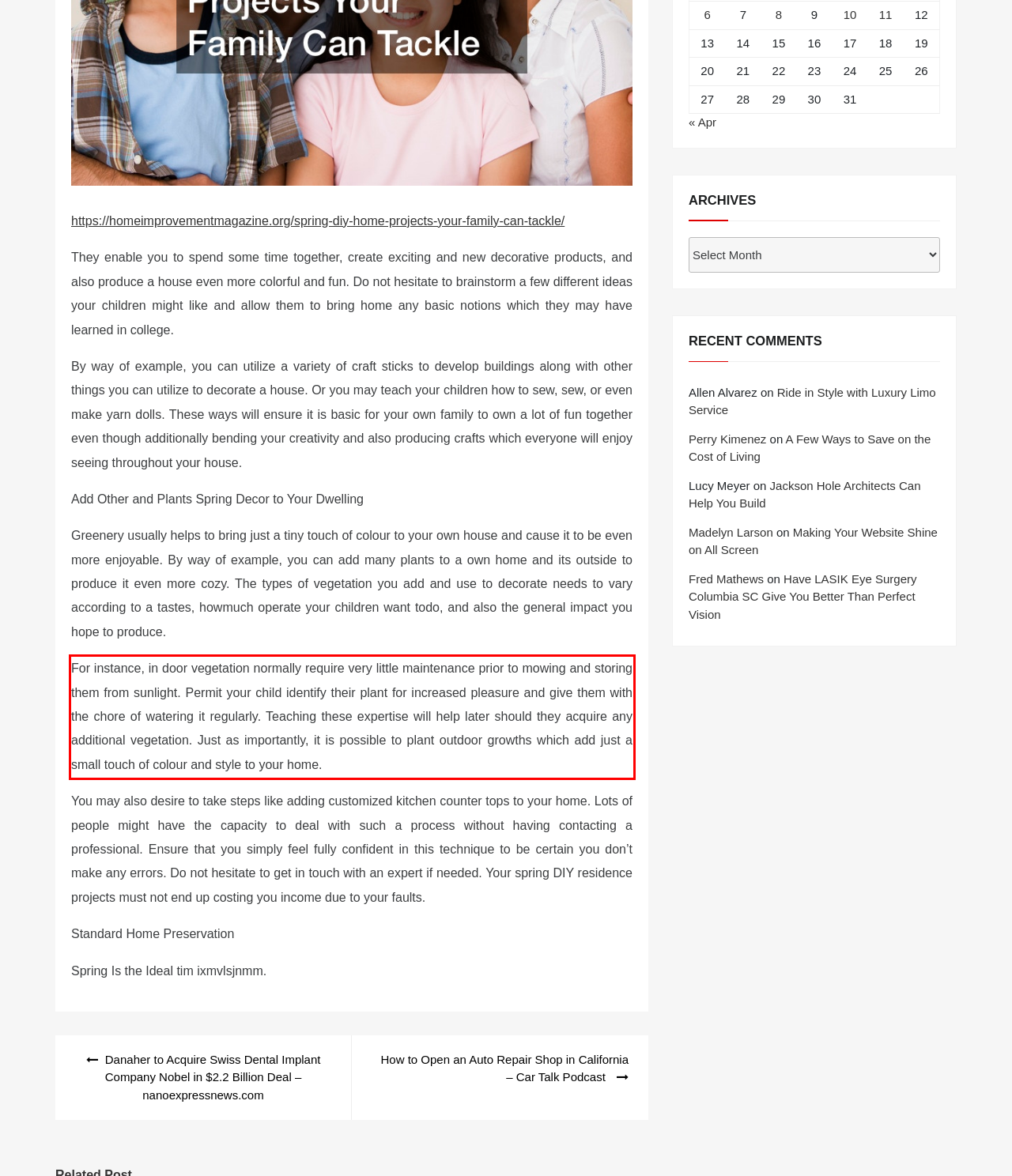With the provided screenshot of a webpage, locate the red bounding box and perform OCR to extract the text content inside it.

For instance, in door vegetation normally require very little maintenance prior to mowing and storing them from sunlight. Permit your child identify their plant for increased pleasure and give them with the chore of watering it regularly. Teaching these expertise will help later should they acquire any additional vegetation. Just as importantly, it is possible to plant outdoor growths which add just a small touch of colour and style to your home.